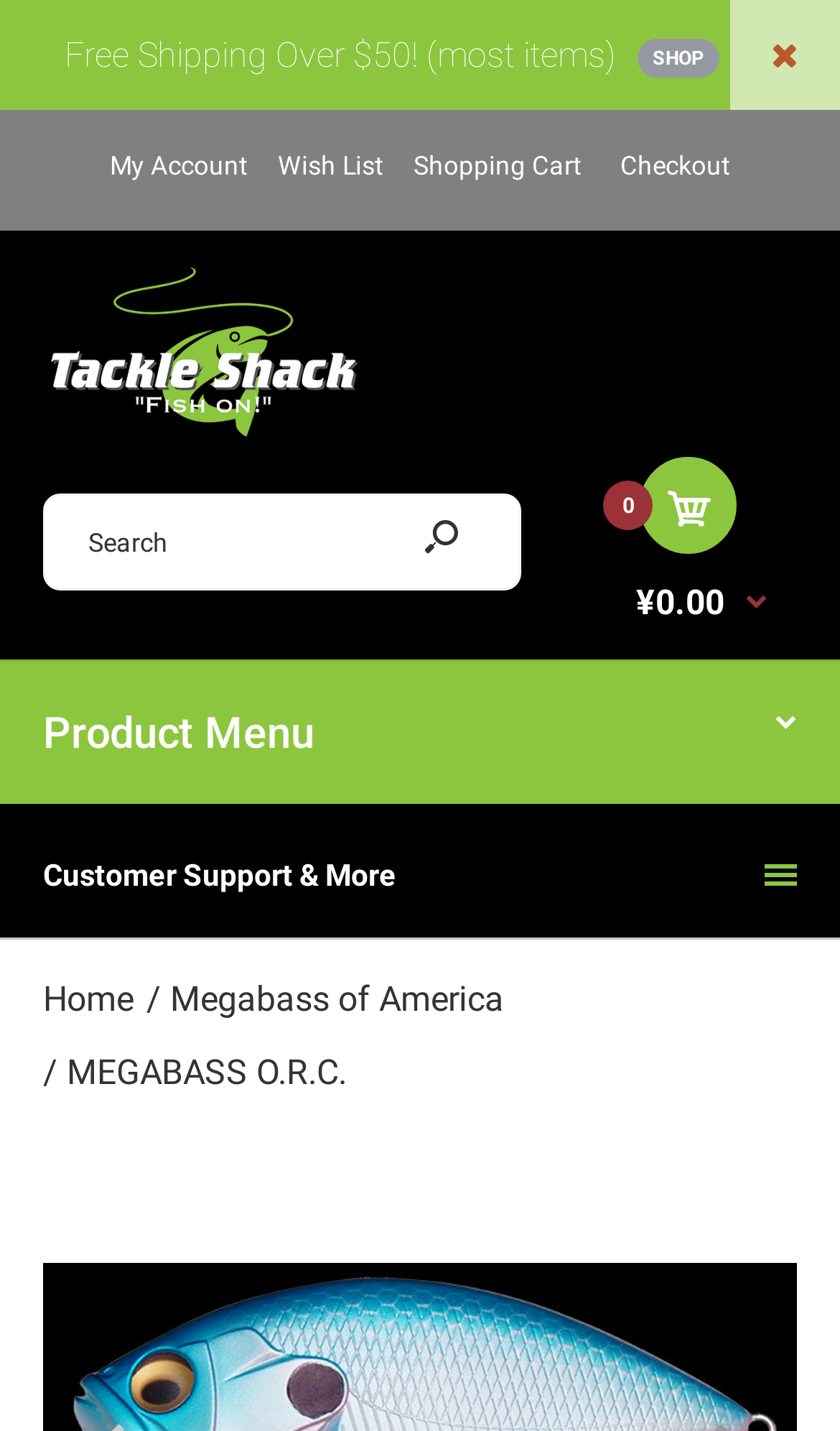Examine the image carefully and respond to the question with a detailed answer: 
What is the current balance in the shopping cart?

The answer can be found in the StaticText element '¥0.00' which displays the current balance in the shopping cart.